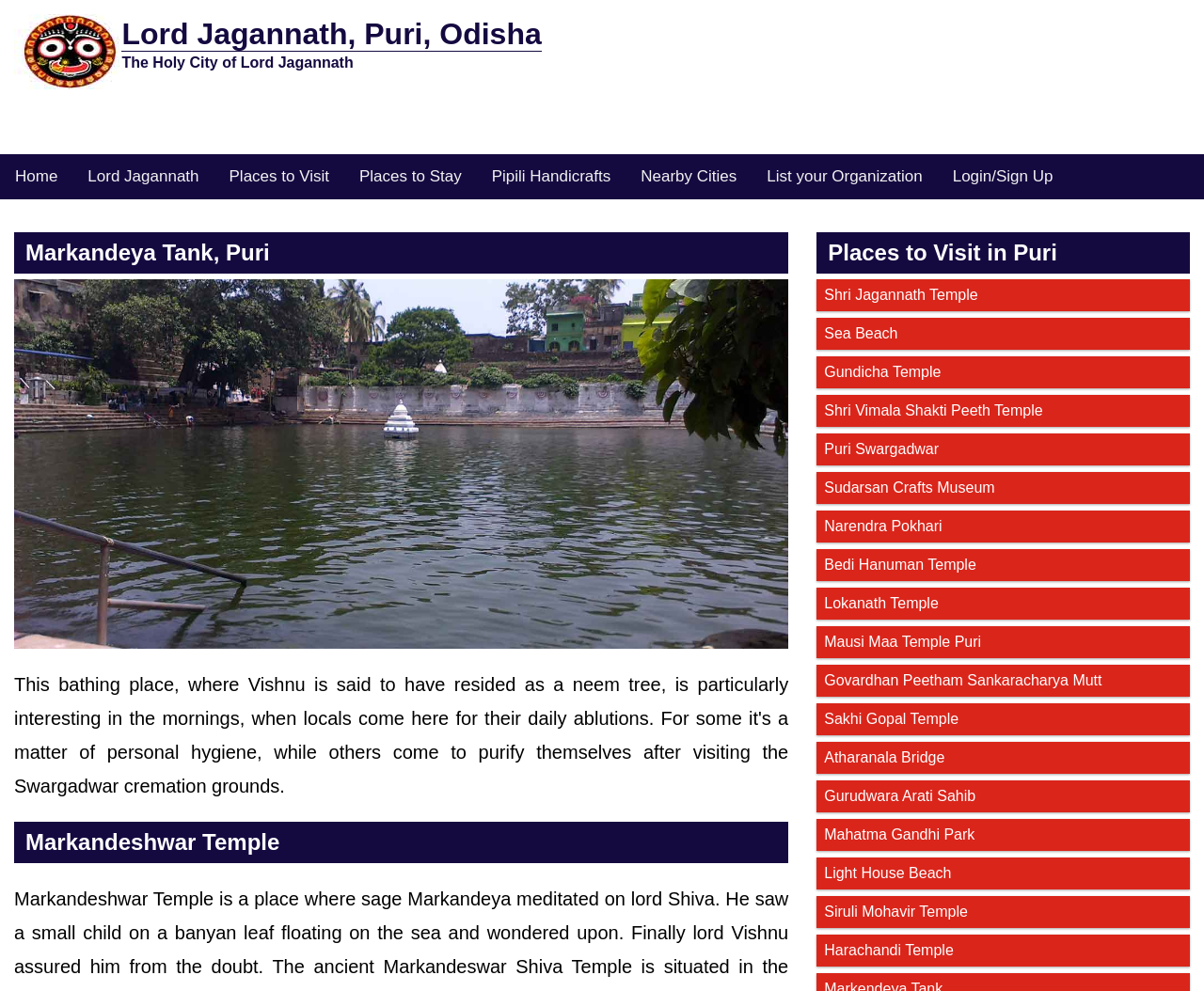Give a concise answer using one word or a phrase to the following question:
What is the name of the beach in Puri?

Sea Beach